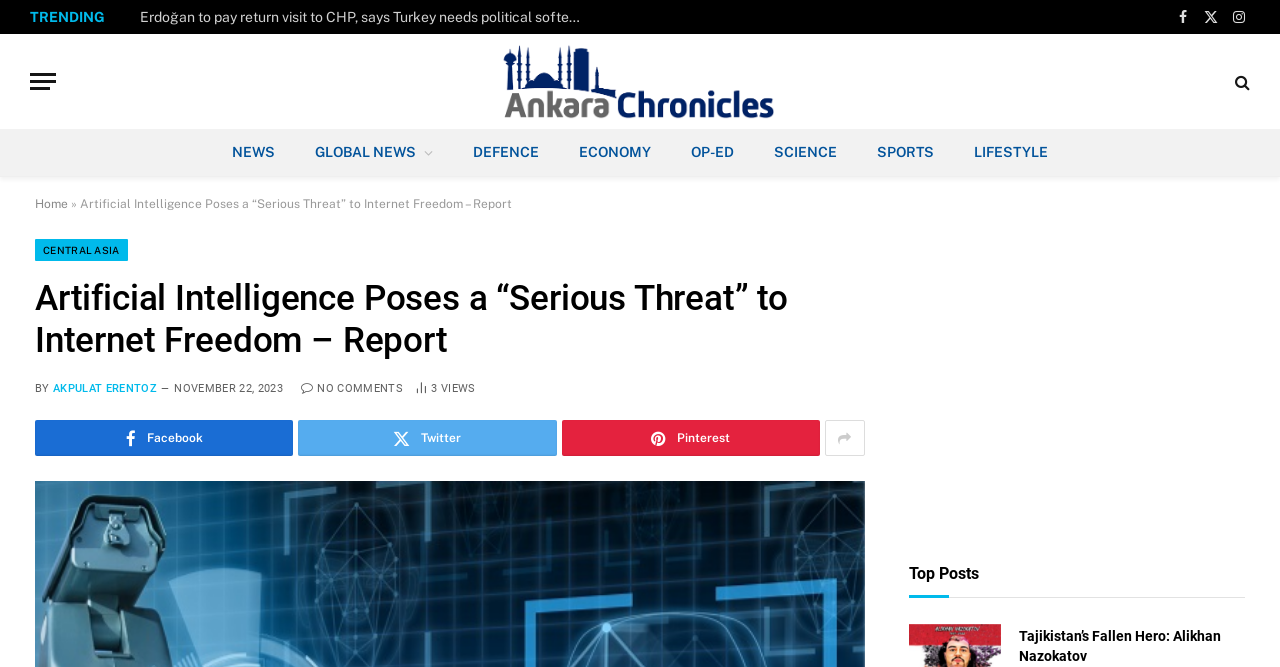Given the description: "Tajikistan’s Fallen Hero: Alikhan Nazokatov", determine the bounding box coordinates of the UI element. The coordinates should be formatted as four float numbers between 0 and 1, [left, top, right, bottom].

[0.796, 0.938, 0.973, 0.998]